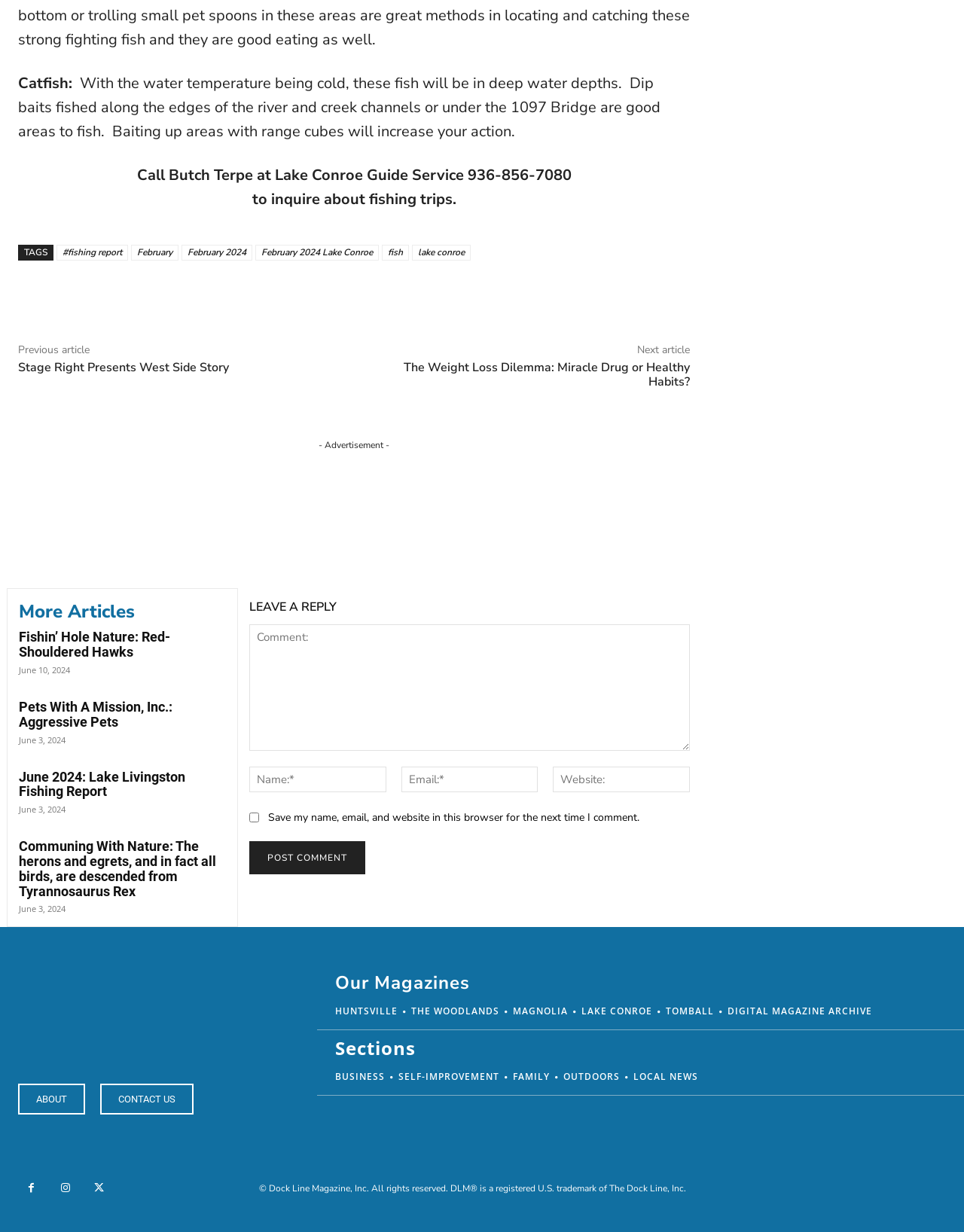Refer to the screenshot and give an in-depth answer to this question: What type of fish is being discussed?

The type of fish being discussed is catfish, as indicated by the text 'Catfish:' at the beginning of the fishing report.